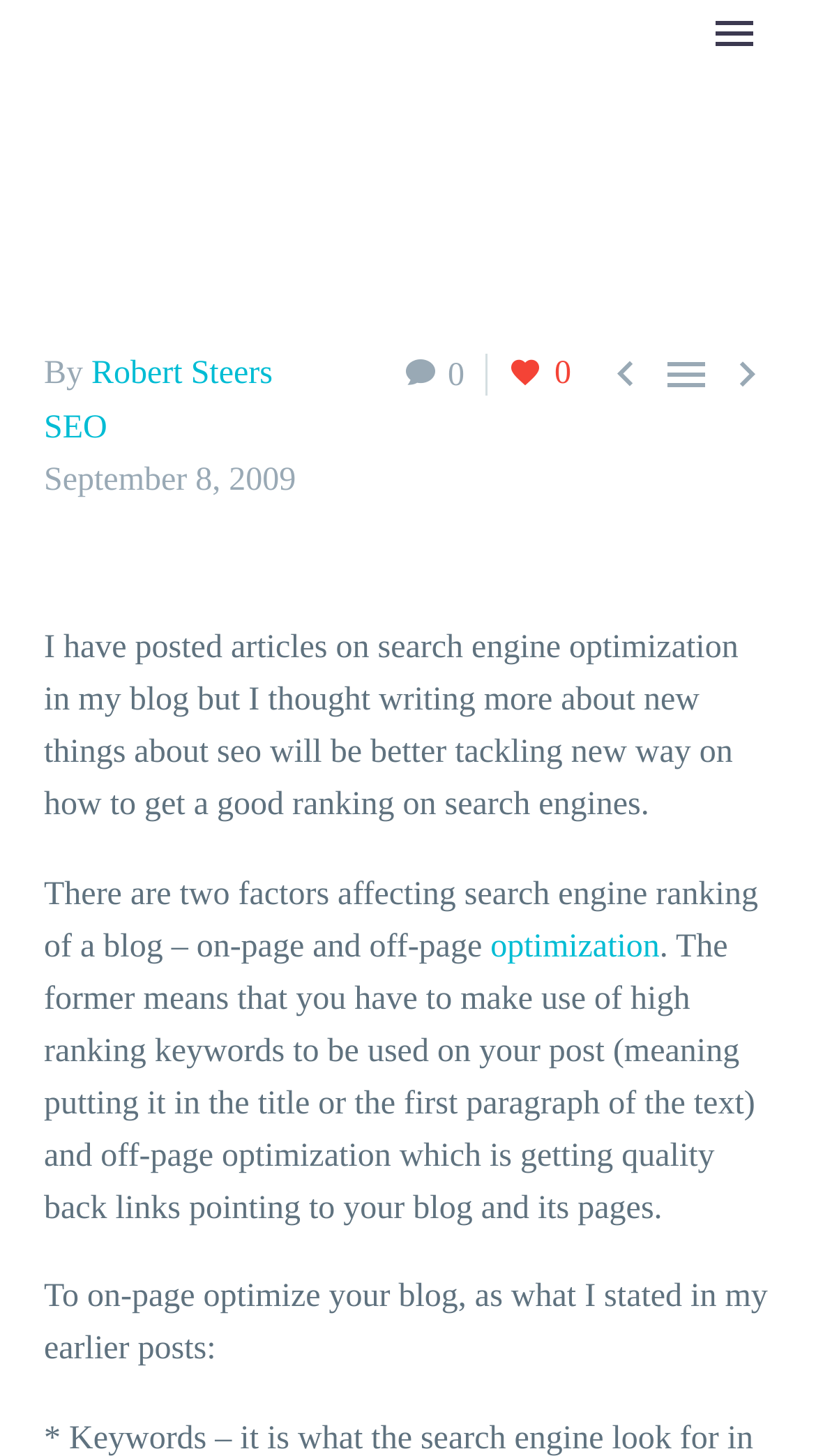Provide the bounding box coordinates of the HTML element described by the text: "". The coordinates should be in the format [left, top, right, bottom] with values between 0 and 1.

[0.736, 0.239, 0.797, 0.275]